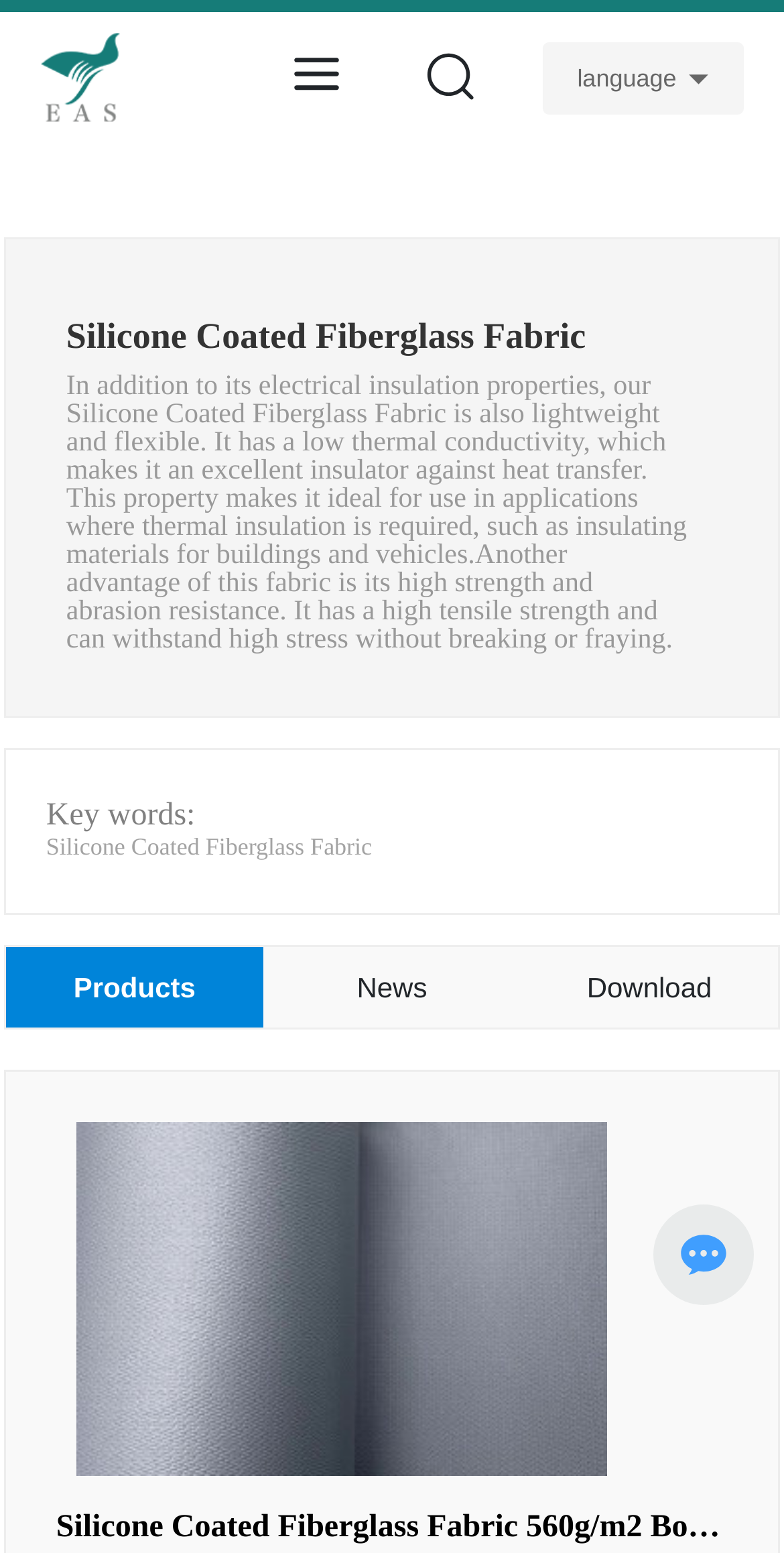What is the primary material of the fabric?
Please answer using one word or phrase, based on the screenshot.

Silicone Coated Fiberglass